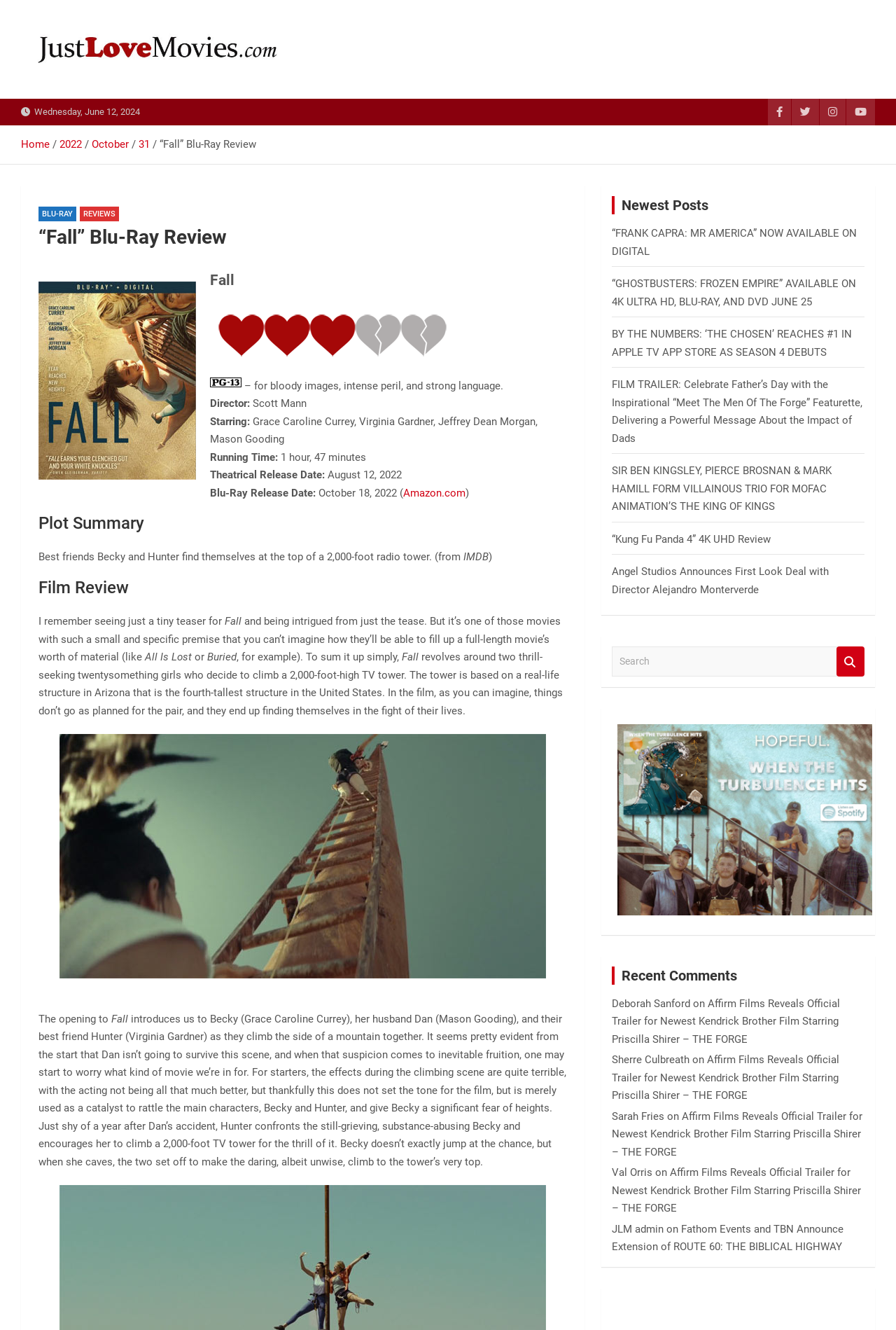Can you pinpoint the bounding box coordinates for the clickable element required for this instruction: "View the 'Fall' Blu-Ray Review"? The coordinates should be four float numbers between 0 and 1, i.e., [left, top, right, bottom].

[0.178, 0.104, 0.286, 0.113]